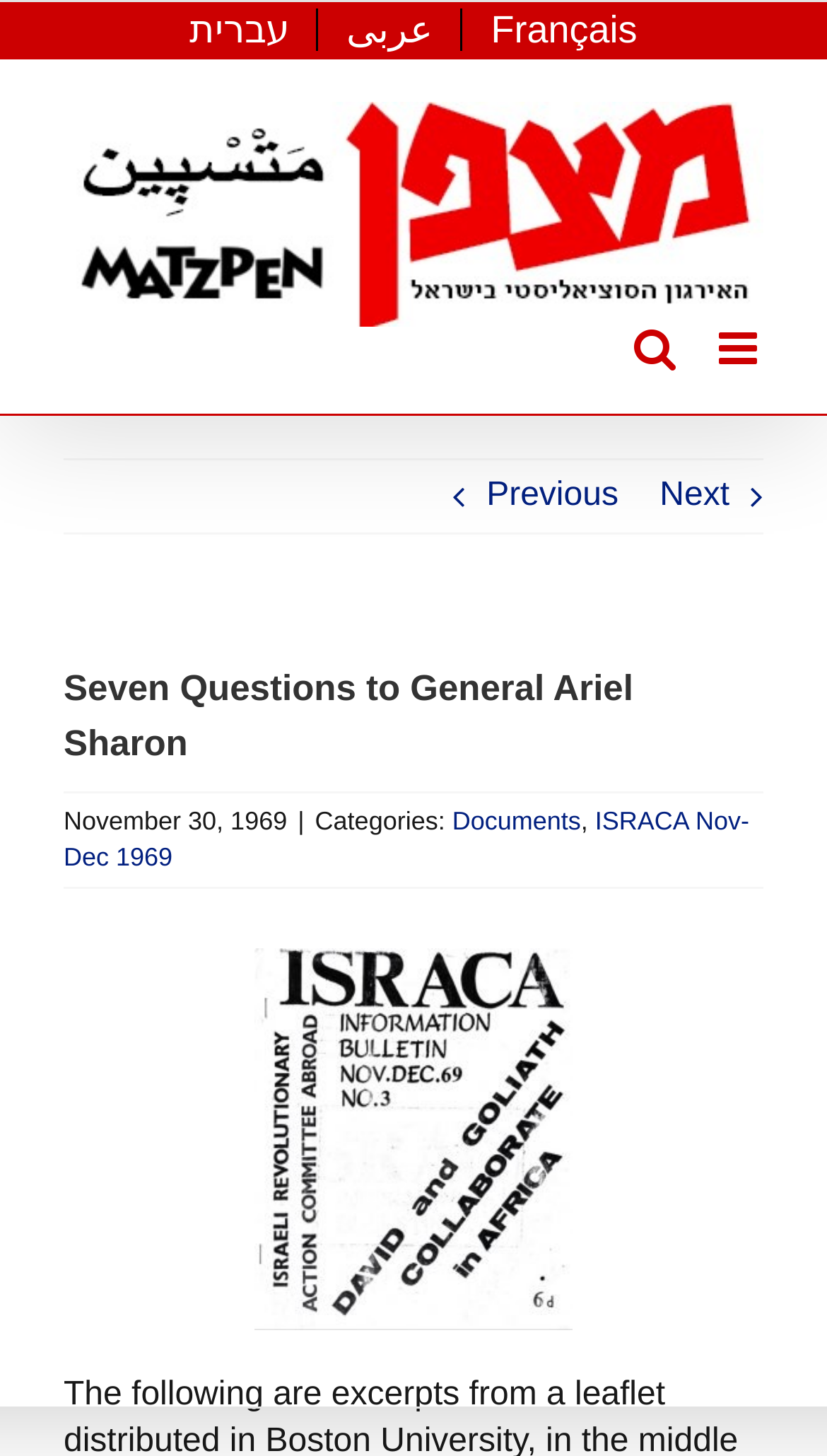Determine the bounding box coordinates of the clickable element necessary to fulfill the instruction: "Toggle mobile menu". Provide the coordinates as four float numbers within the 0 to 1 range, i.e., [left, top, right, bottom].

[0.869, 0.225, 0.923, 0.256]